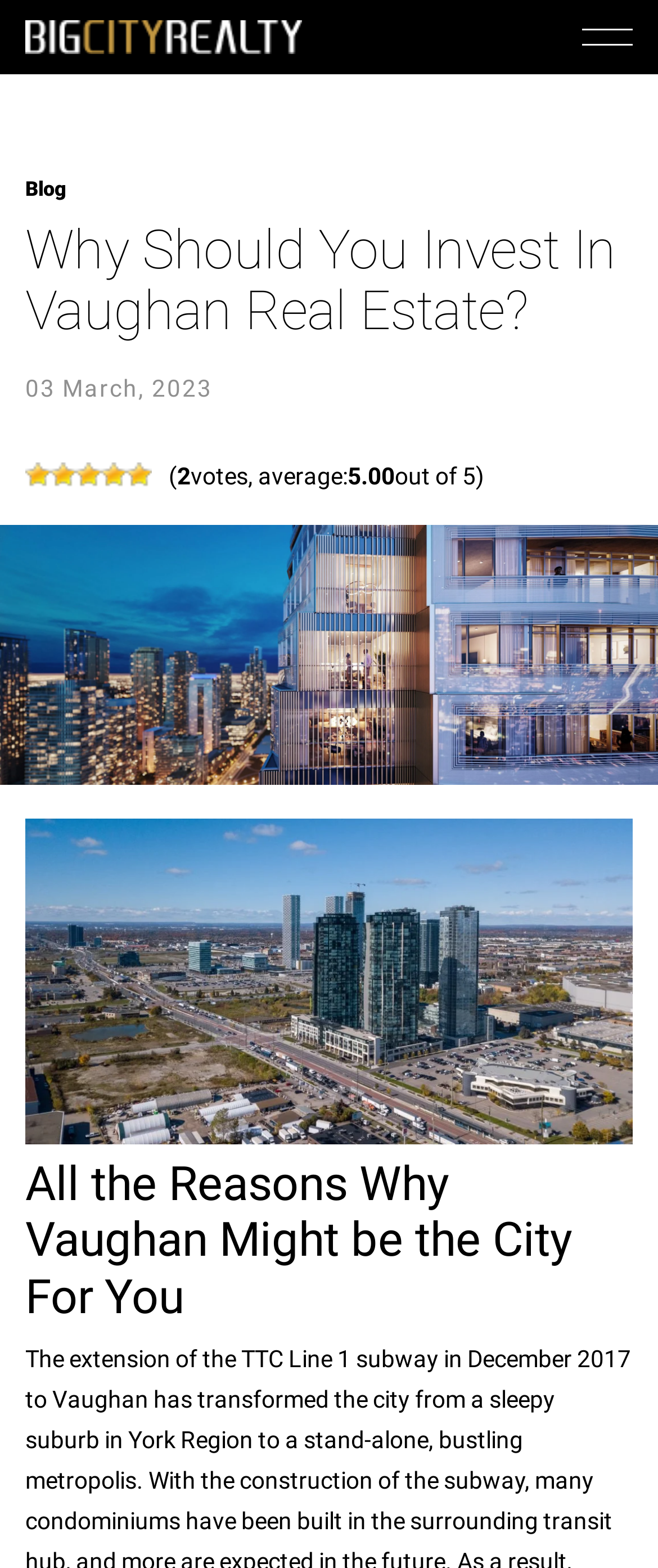Give a concise answer using only one word or phrase for this question:
What is the date of this article?

03 March, 2023